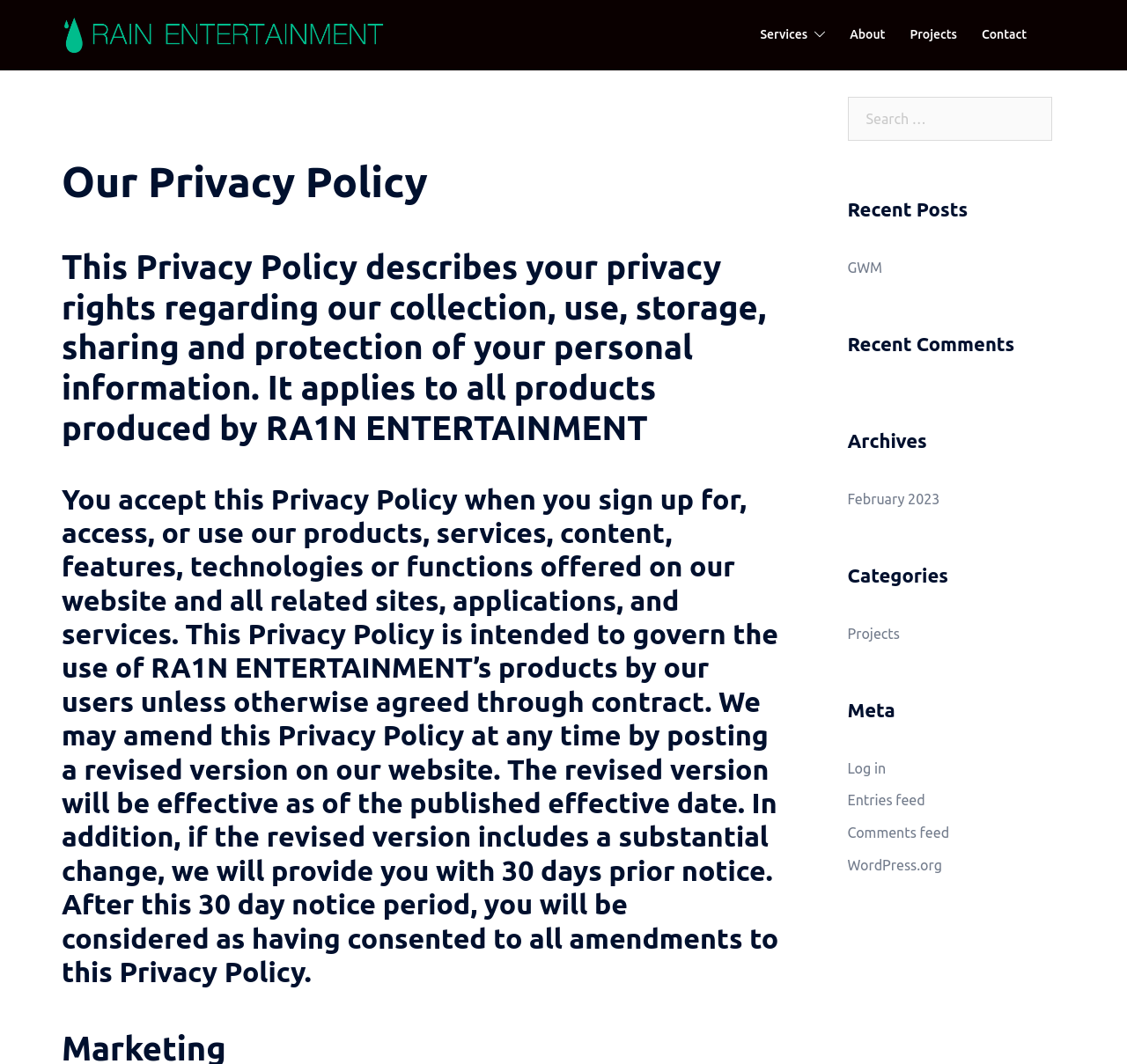Please determine the bounding box coordinates of the element's region to click for the following instruction: "Search for something".

[0.752, 0.091, 0.934, 0.136]